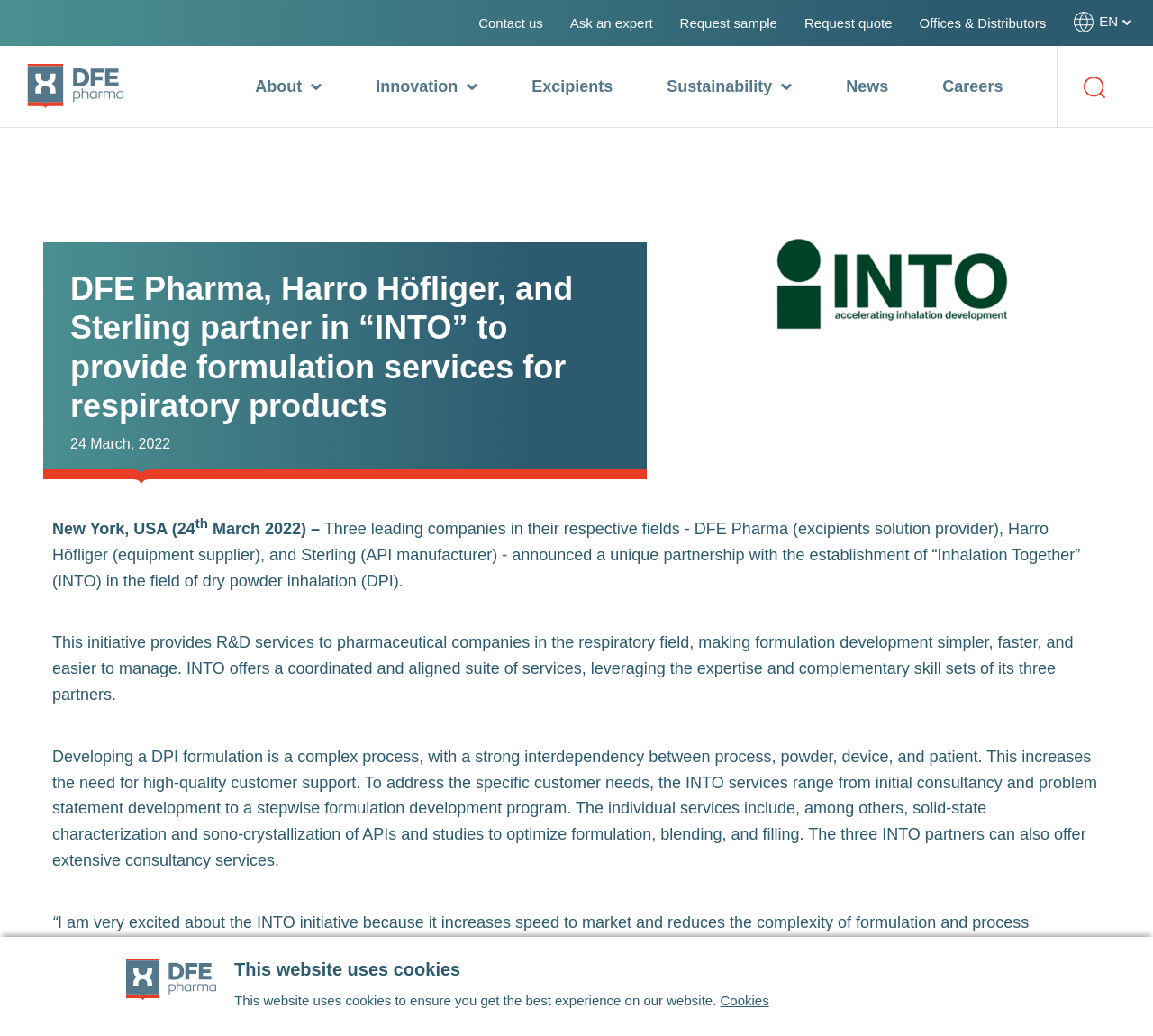Find the bounding box coordinates of the clickable area that will achieve the following instruction: "Read PUBLISHER NG'S BLOG".

None